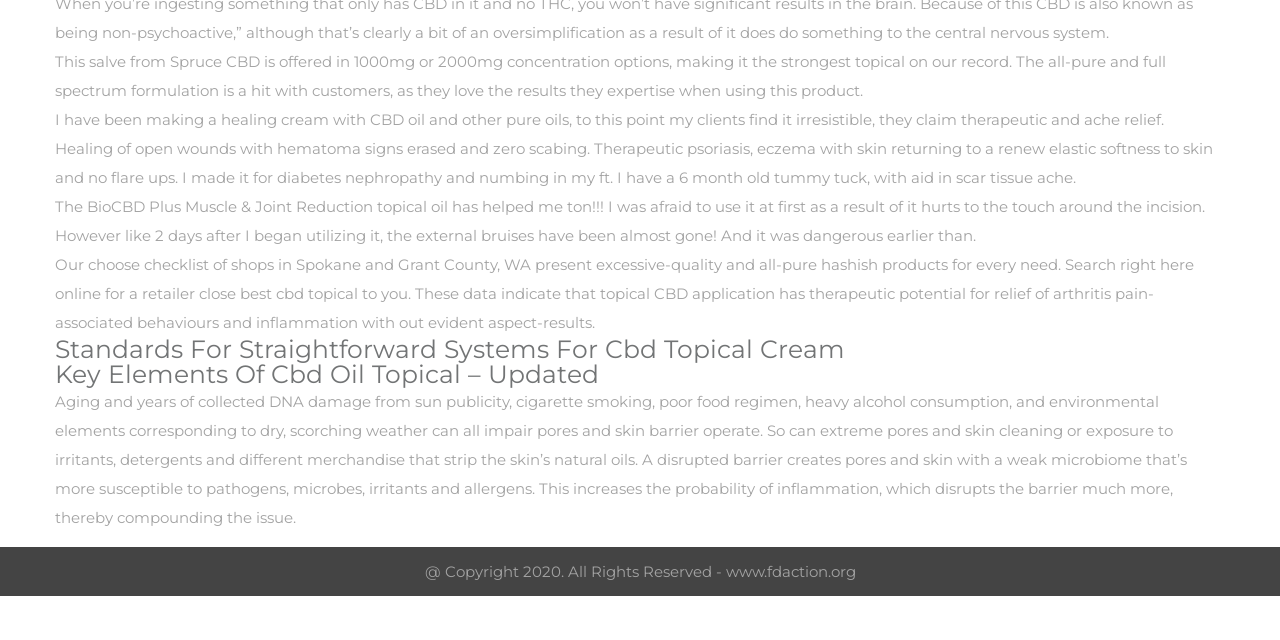Provide the bounding box coordinates for the specified HTML element described in this description: "best cbd topical". The coordinates should be four float numbers ranging from 0 to 1, in the format [left, top, right, bottom].

[0.188, 0.444, 0.28, 0.473]